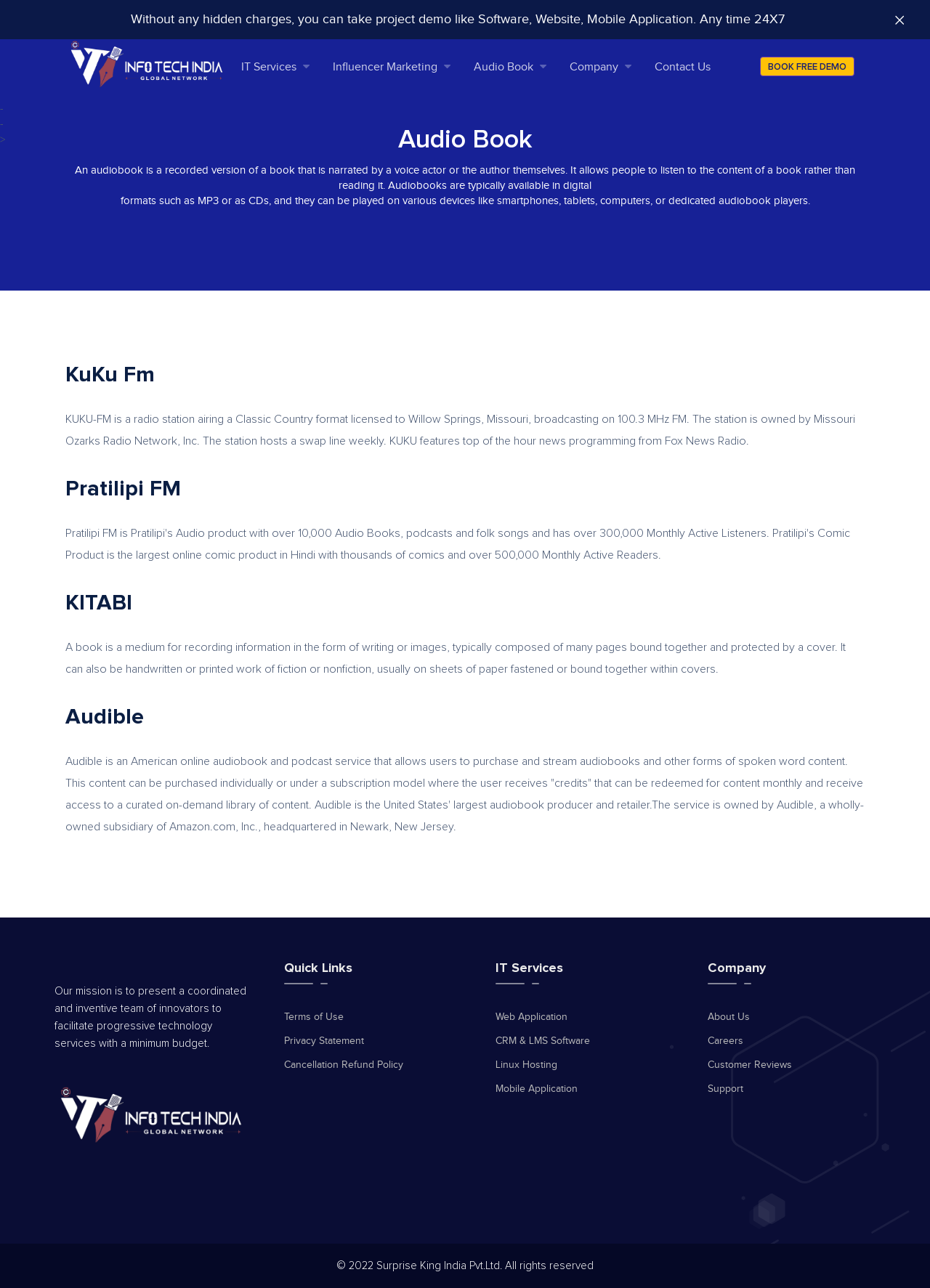Determine the bounding box of the UI component based on this description: "alt="Trust Pilot 5 star"". The bounding box coordinates should be four float values between 0 and 1, i.e., [left, top, right, bottom].

[0.059, 0.84, 0.271, 0.891]